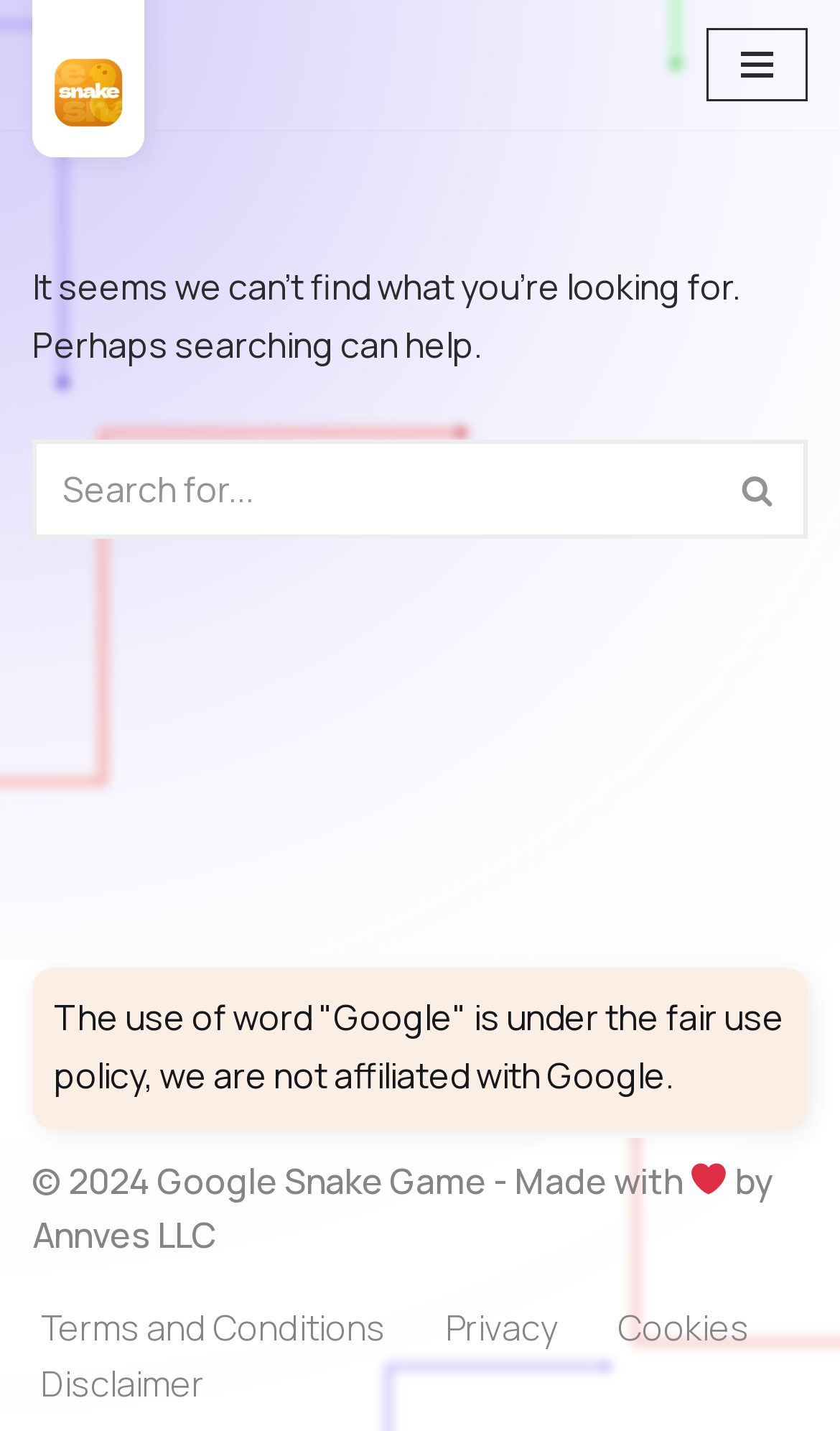Find the bounding box coordinates of the area that needs to be clicked in order to achieve the following instruction: "Play Google Snake Game". The coordinates should be specified as four float numbers between 0 and 1, i.e., [left, top, right, bottom].

[0.064, 0.04, 0.146, 0.088]